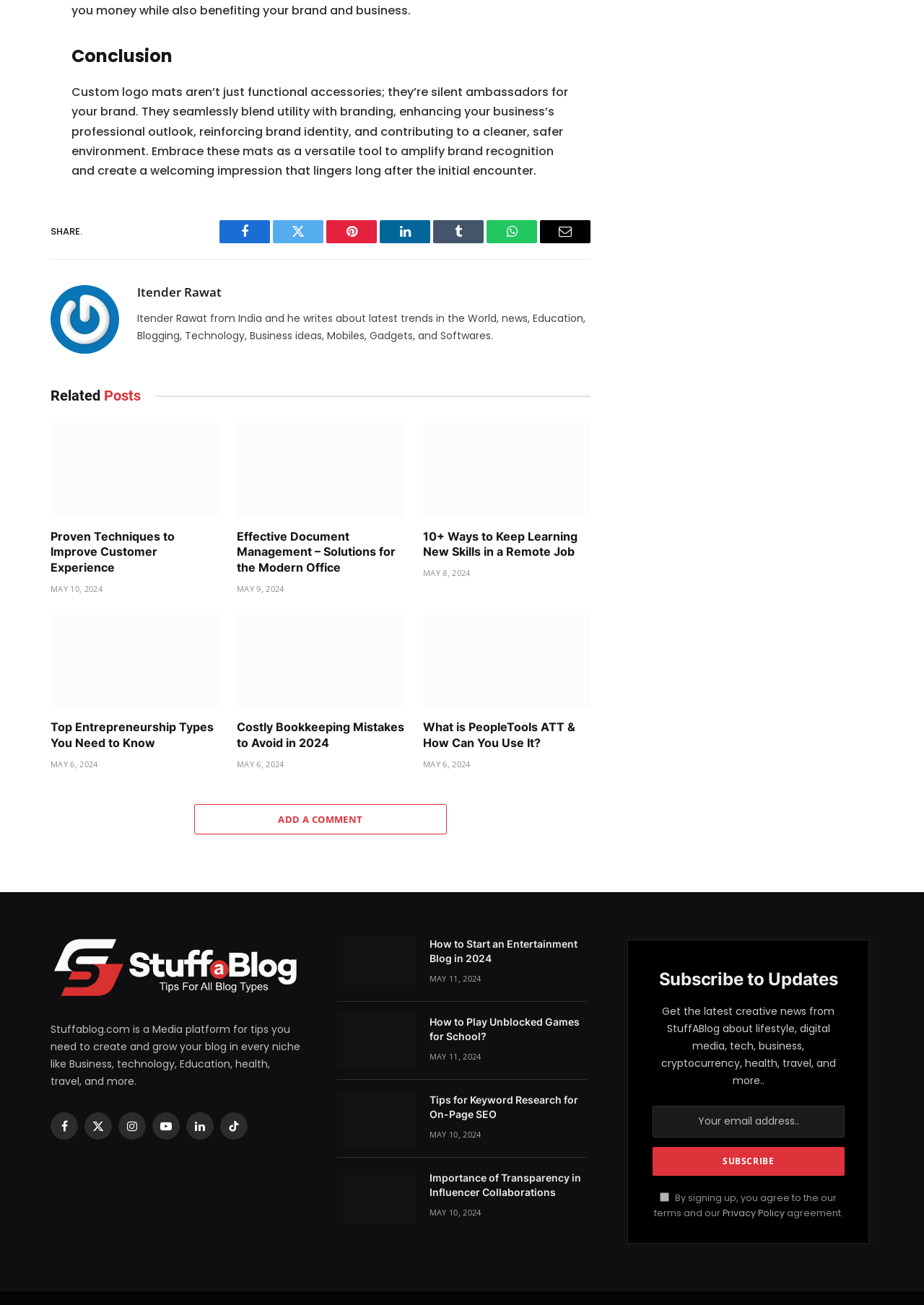Find the bounding box coordinates for the area you need to click to carry out the instruction: "Visit the author's page". The coordinates should be four float numbers between 0 and 1, indicated as [left, top, right, bottom].

[0.148, 0.219, 0.24, 0.23]